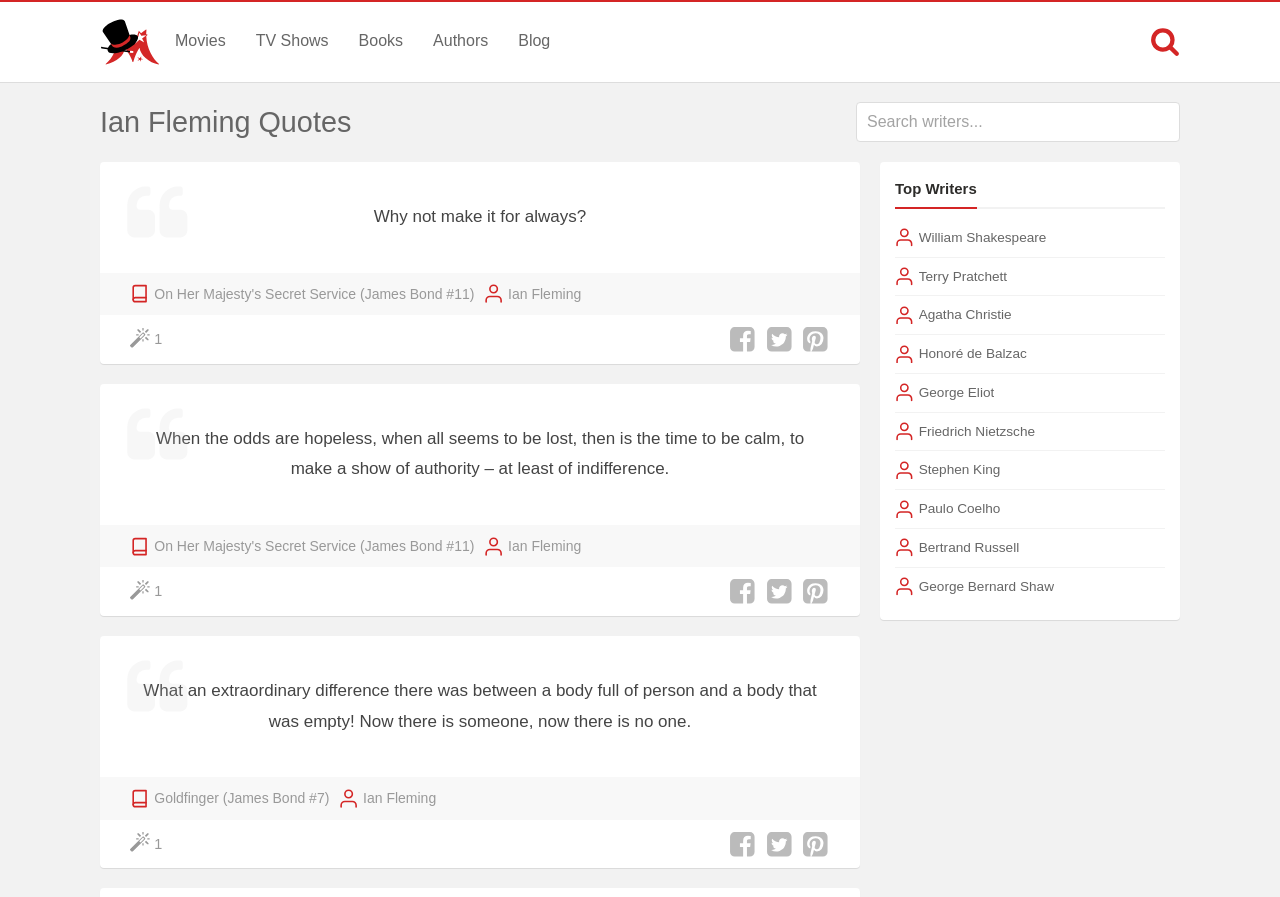How many social media sharing buttons are there? Refer to the image and provide a one-word or short phrase answer.

3